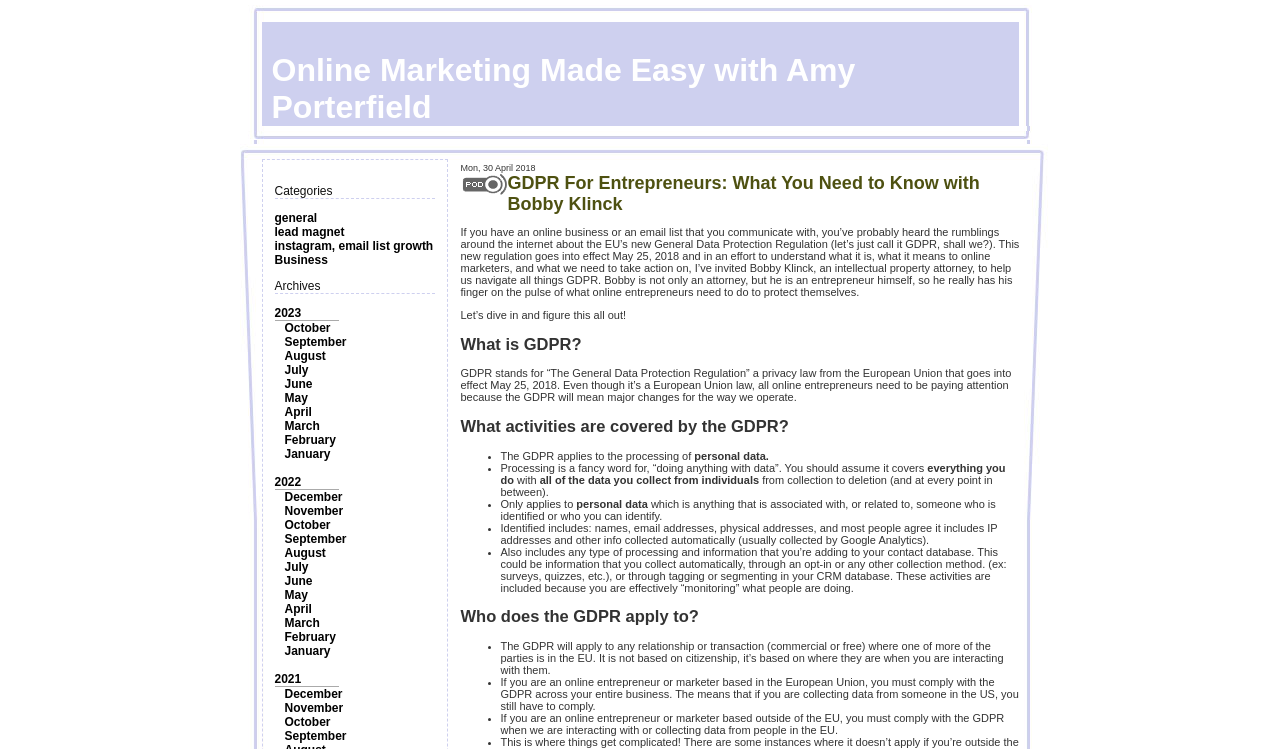What is the purpose of the article?
Refer to the image and give a detailed answer to the query.

The purpose of the article is to understand GDPR, its implications, and what online entrepreneurs and marketers need to do to comply with the regulation, as stated in the introduction of the article.